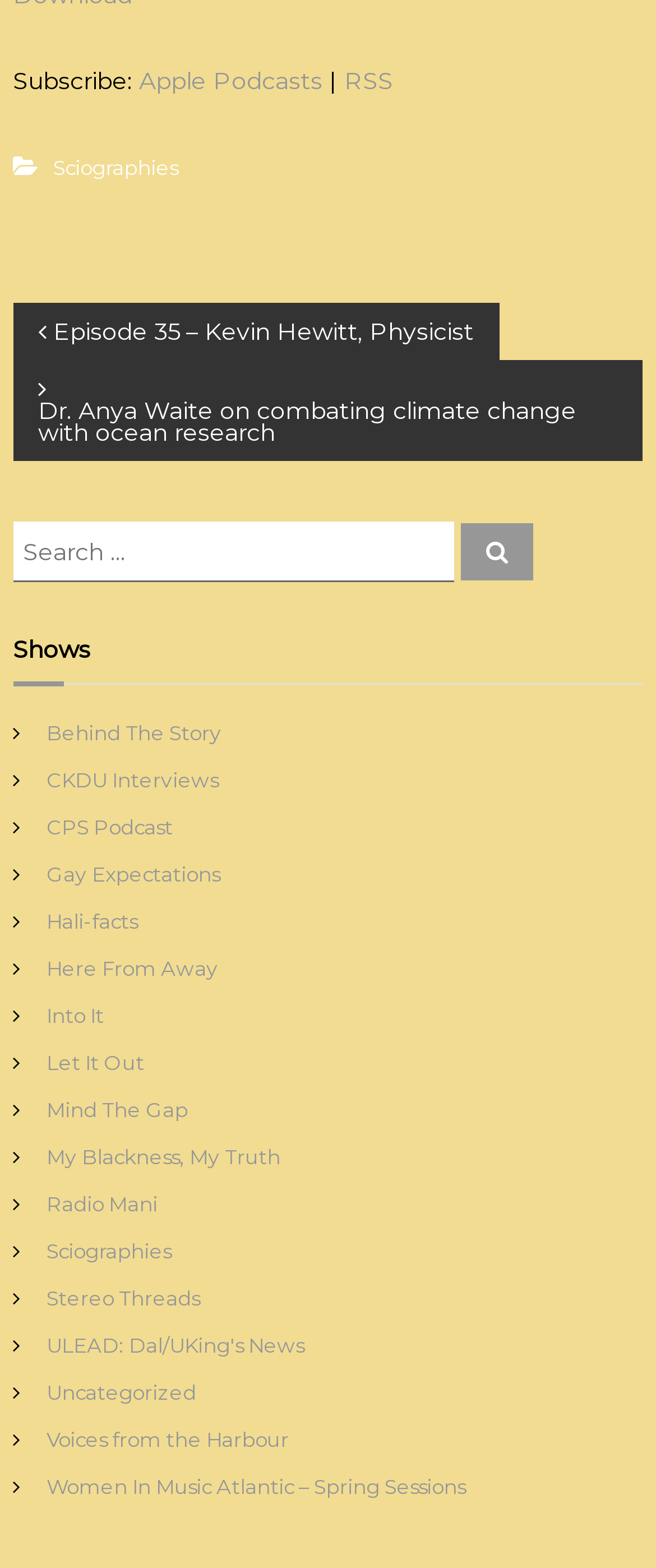What is the text preceding the 'Apple Podcasts' link?
Using the visual information, reply with a single word or short phrase.

Subscribe: